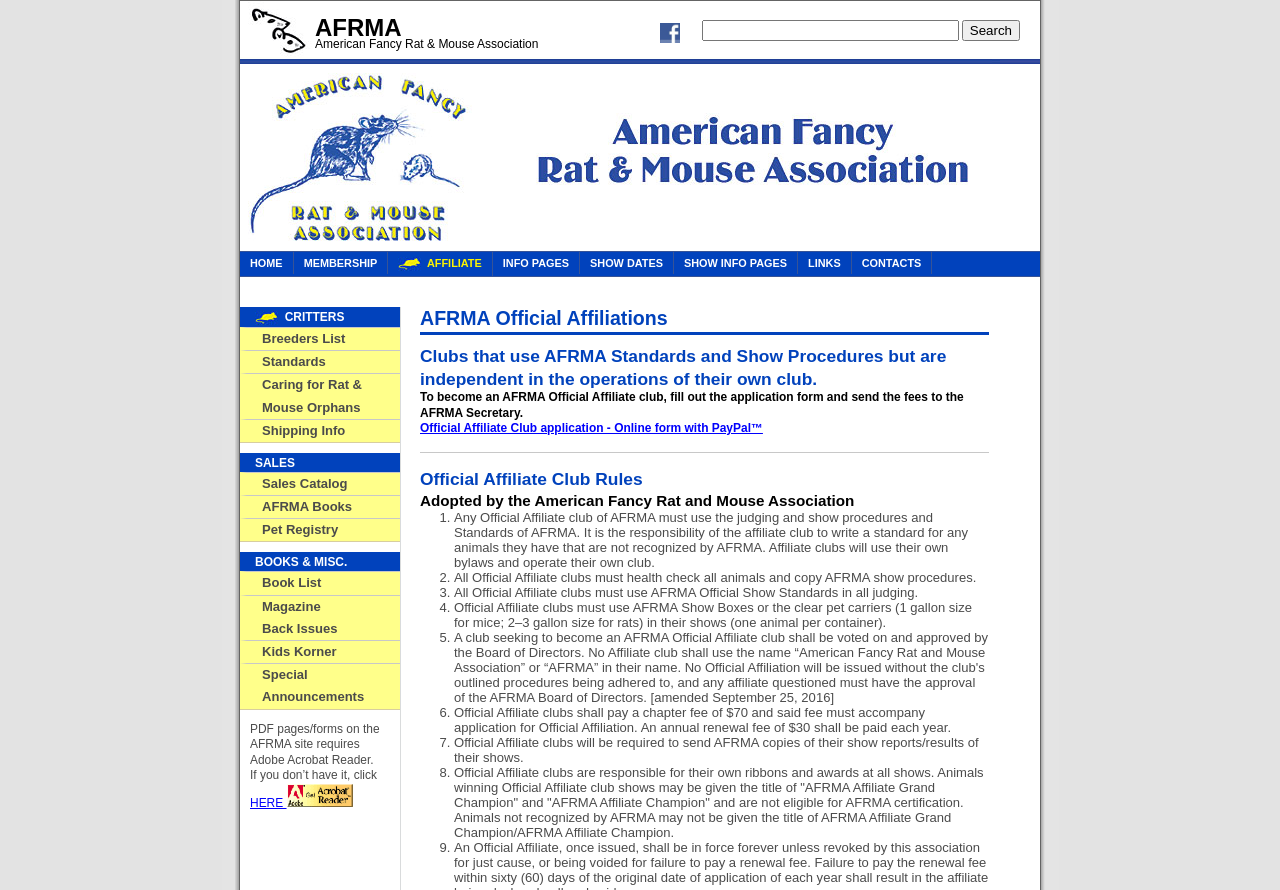What is the name of the association?
Based on the screenshot, provide your answer in one word or phrase.

AFRMA